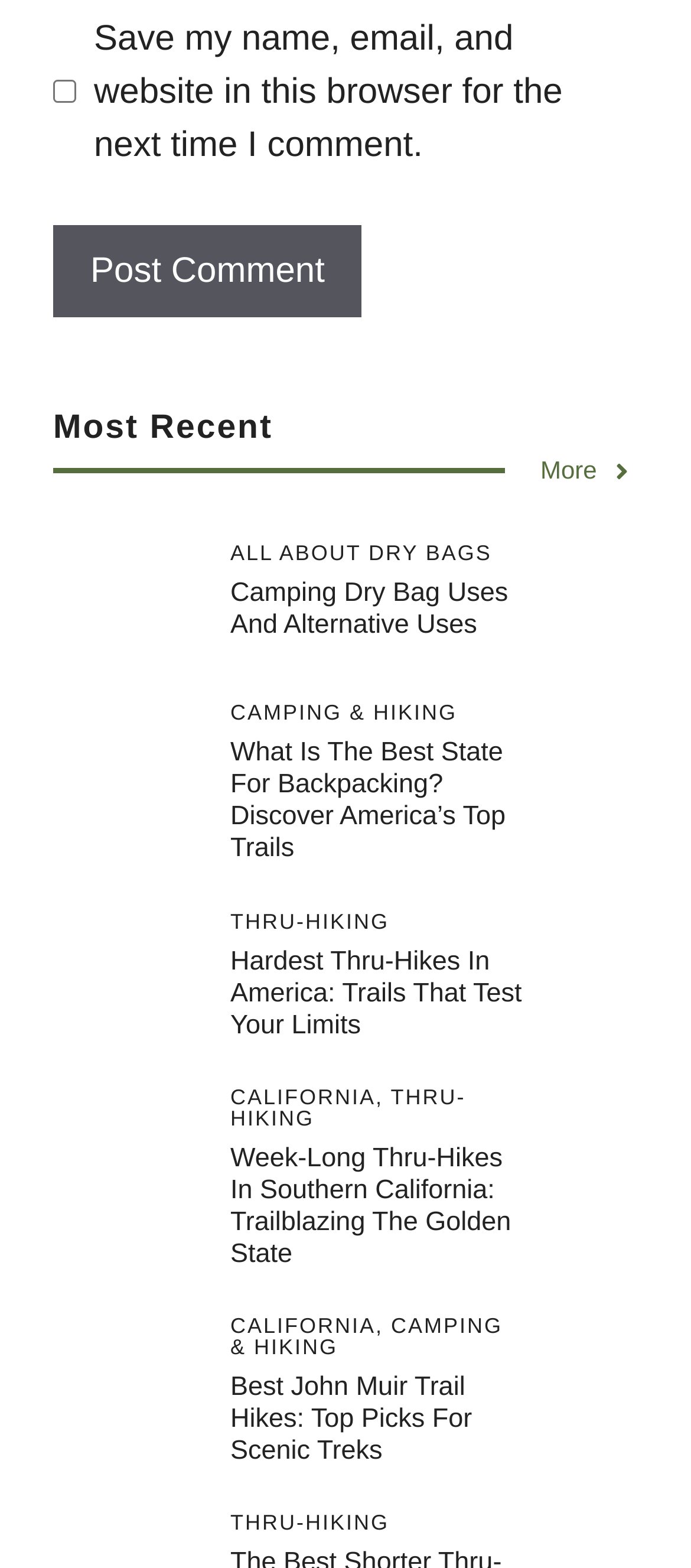Determine the bounding box for the UI element that matches this description: "alt="Dry bags food hang"".

[0.077, 0.367, 0.282, 0.392]